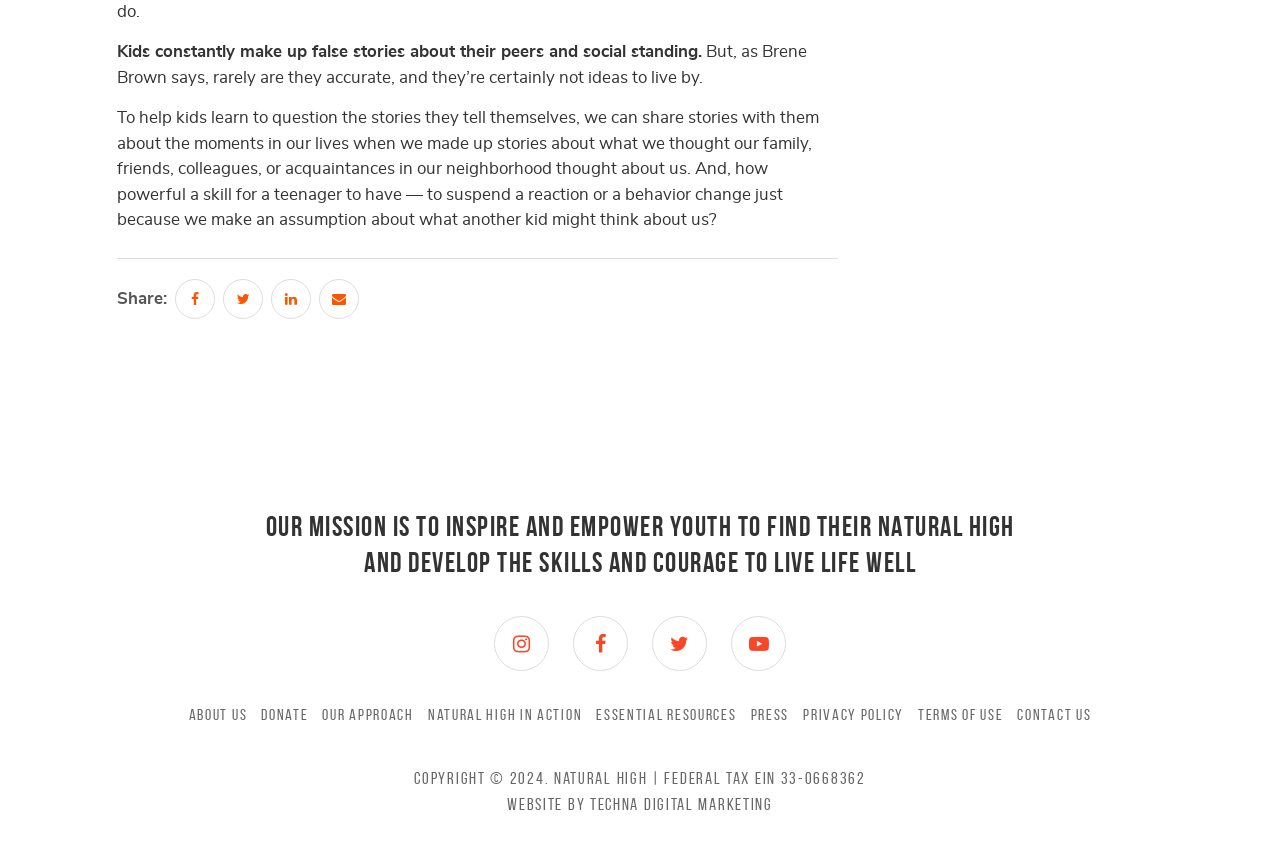What is the organization's mission?
Provide a detailed and well-explained answer to the question.

The mission statement is found in the middle of the webpage, which states 'OUR MISSION IS TO INSPIRE AND EMPOWER YOUTH TO FIND THEIR NATURAL HIGH'.